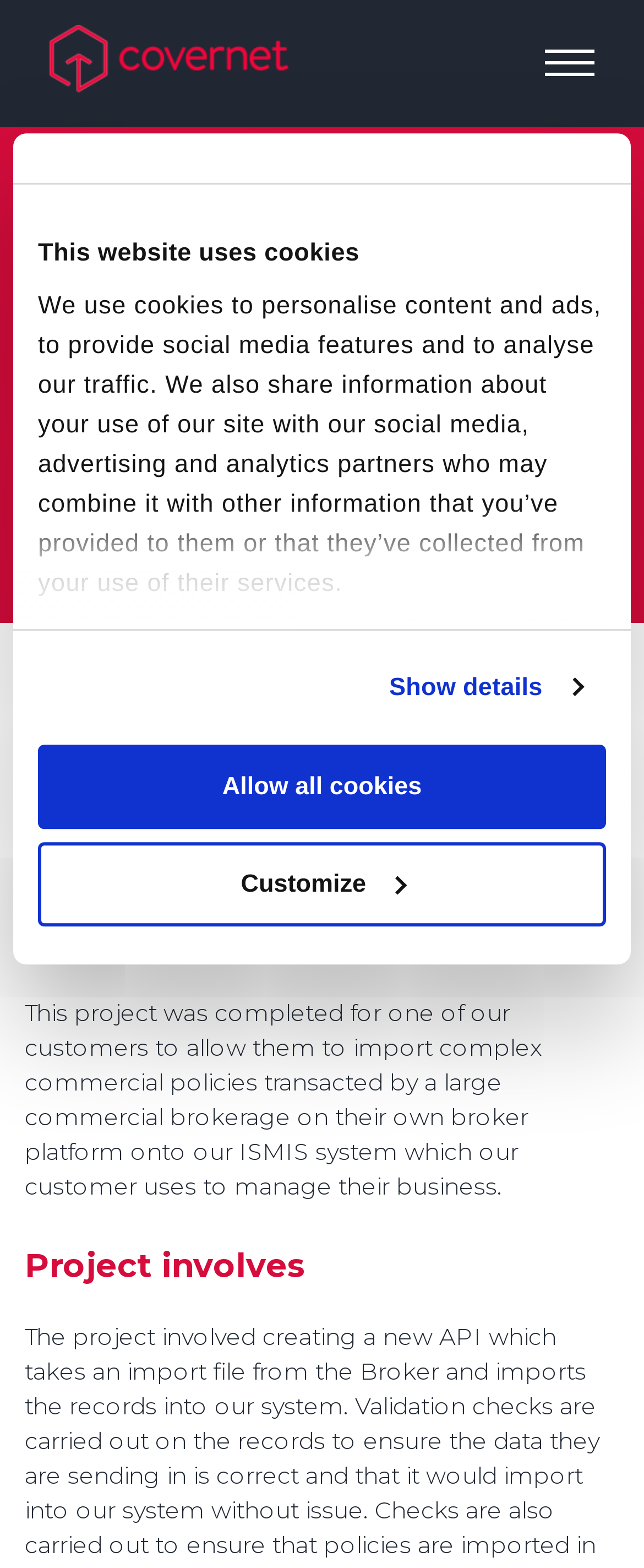Please identify the bounding box coordinates of the region to click in order to complete the task: "Click the LinkedIn icon". The coordinates must be four float numbers between 0 and 1, specified as [left, top, right, bottom].

[0.5, 0.428, 0.562, 0.454]